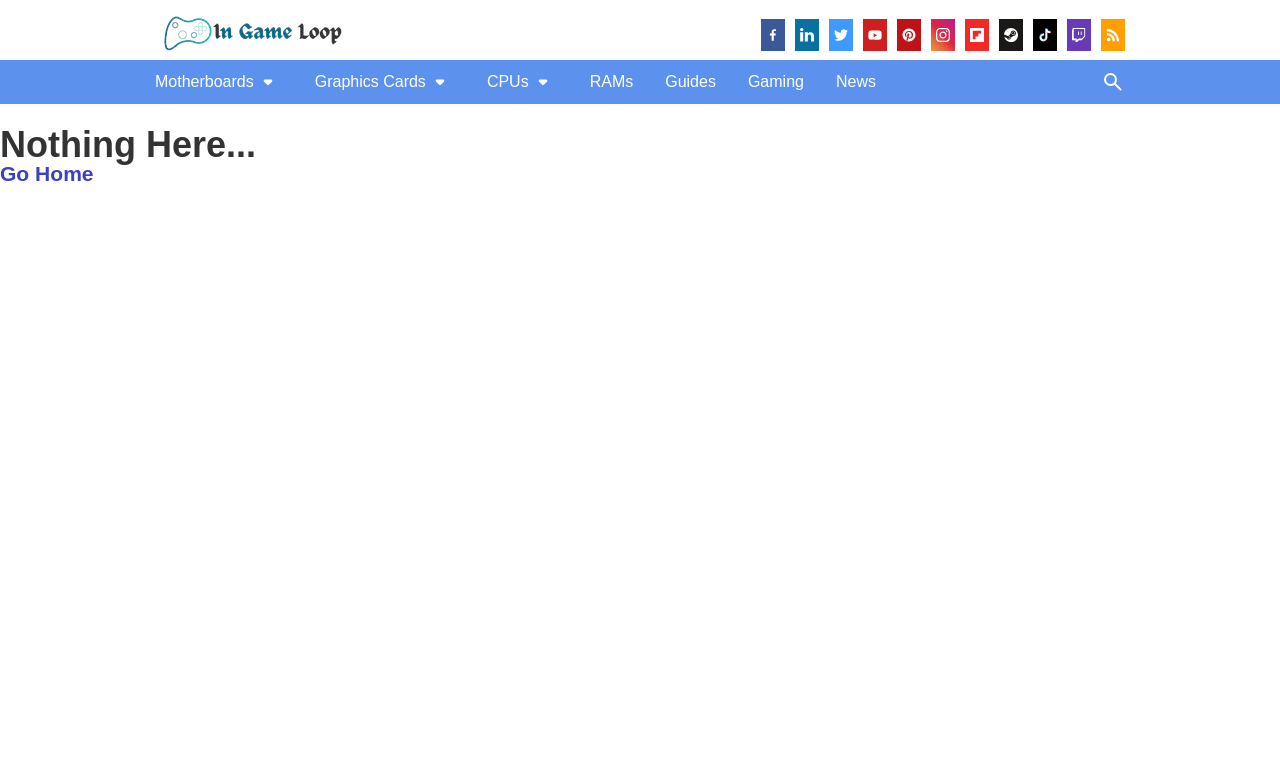Give a one-word or one-phrase response to the question: 
What is the purpose of the 'Go Home' link?

To redirect to the homepage